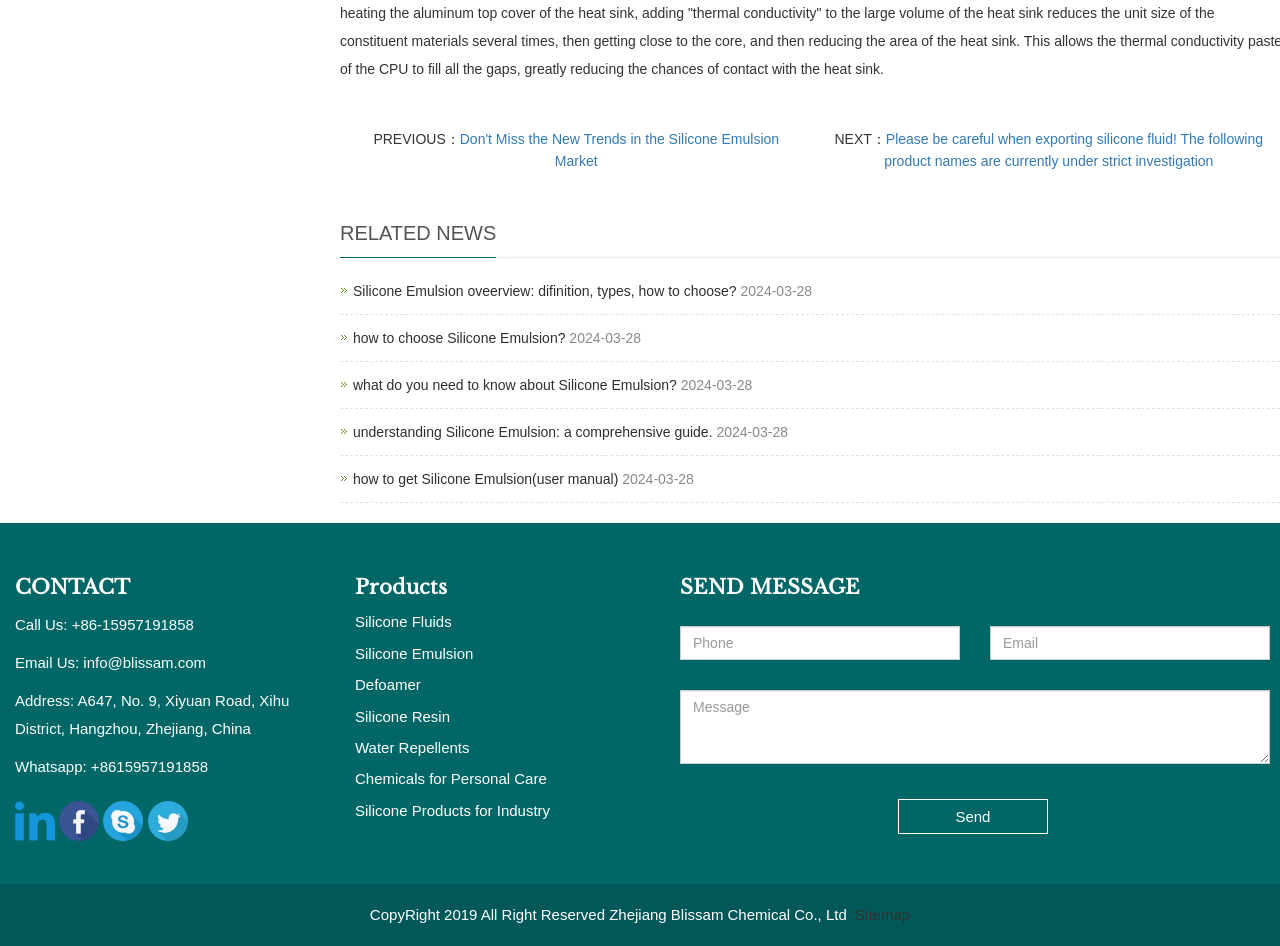Show me the bounding box coordinates of the clickable region to achieve the task as per the instruction: "Go to the LIFESTYLE category".

None